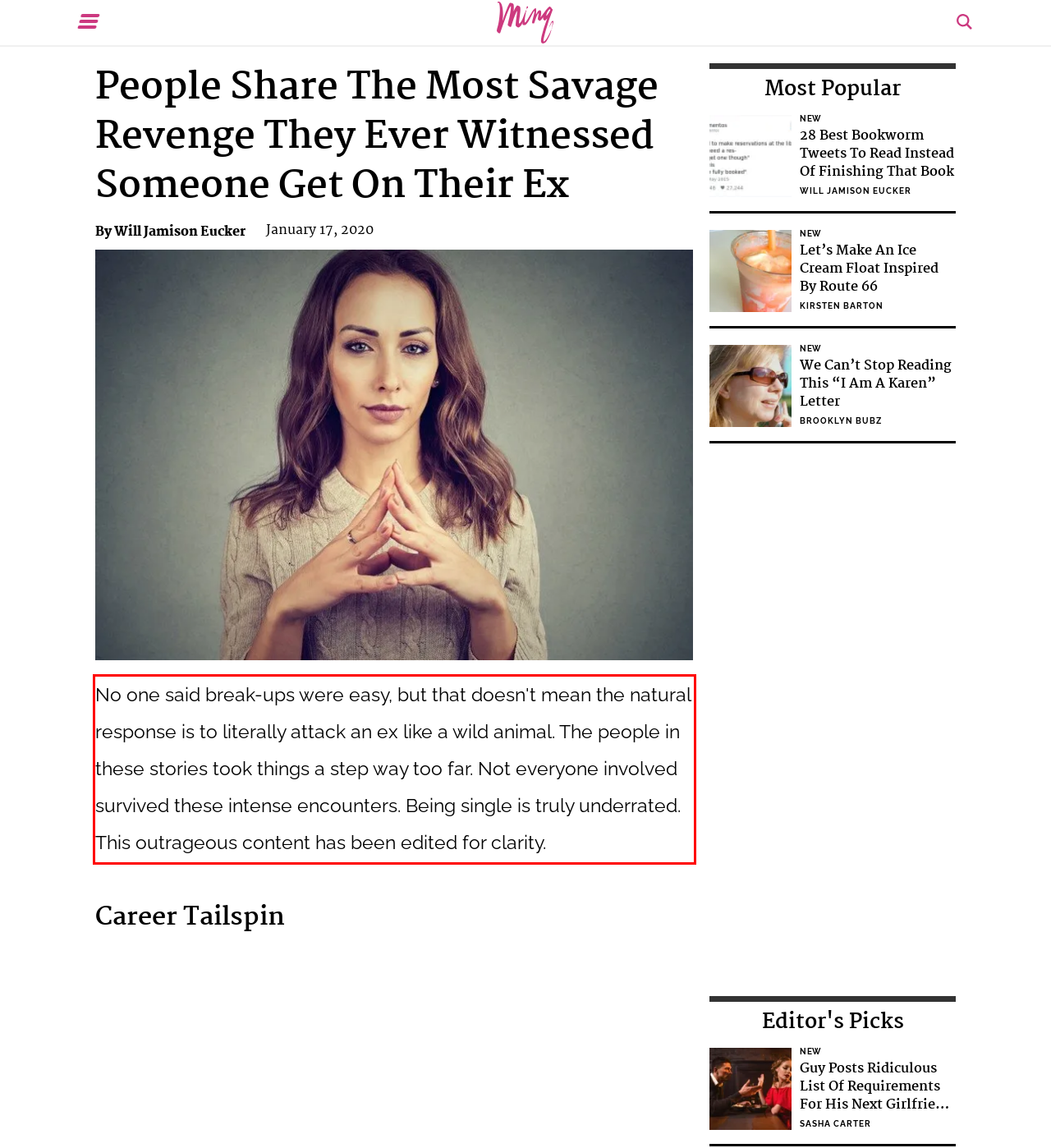Examine the webpage screenshot, find the red bounding box, and extract the text content within this marked area.

No one said break-ups were easy, but that doesn't mean the natural response is to literally attack an ex like a wild animal. The people in these stories took things a step way too far. Not everyone involved survived these intense encounters. Being single is truly underrated. This outrageous content has been edited for clarity.